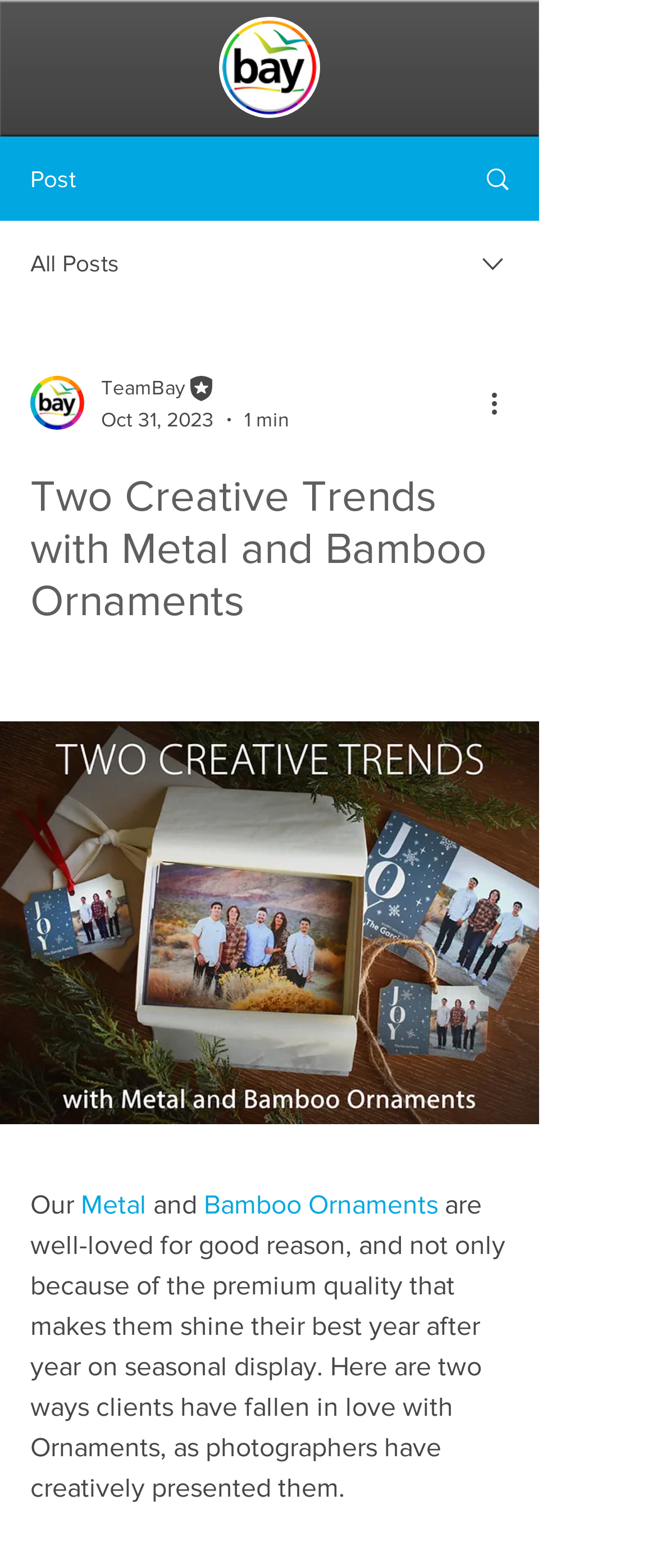Can you give a detailed response to the following question using the information from the image? What is the topic of the article?

The topic of the article is Metal and Bamboo Ornaments, which is mentioned in the heading 'Two Creative Trends with Metal and Bamboo Ornaments' and also in the text 'Our Metal and Bamboo Ornaments are well-loved for good reason...'.